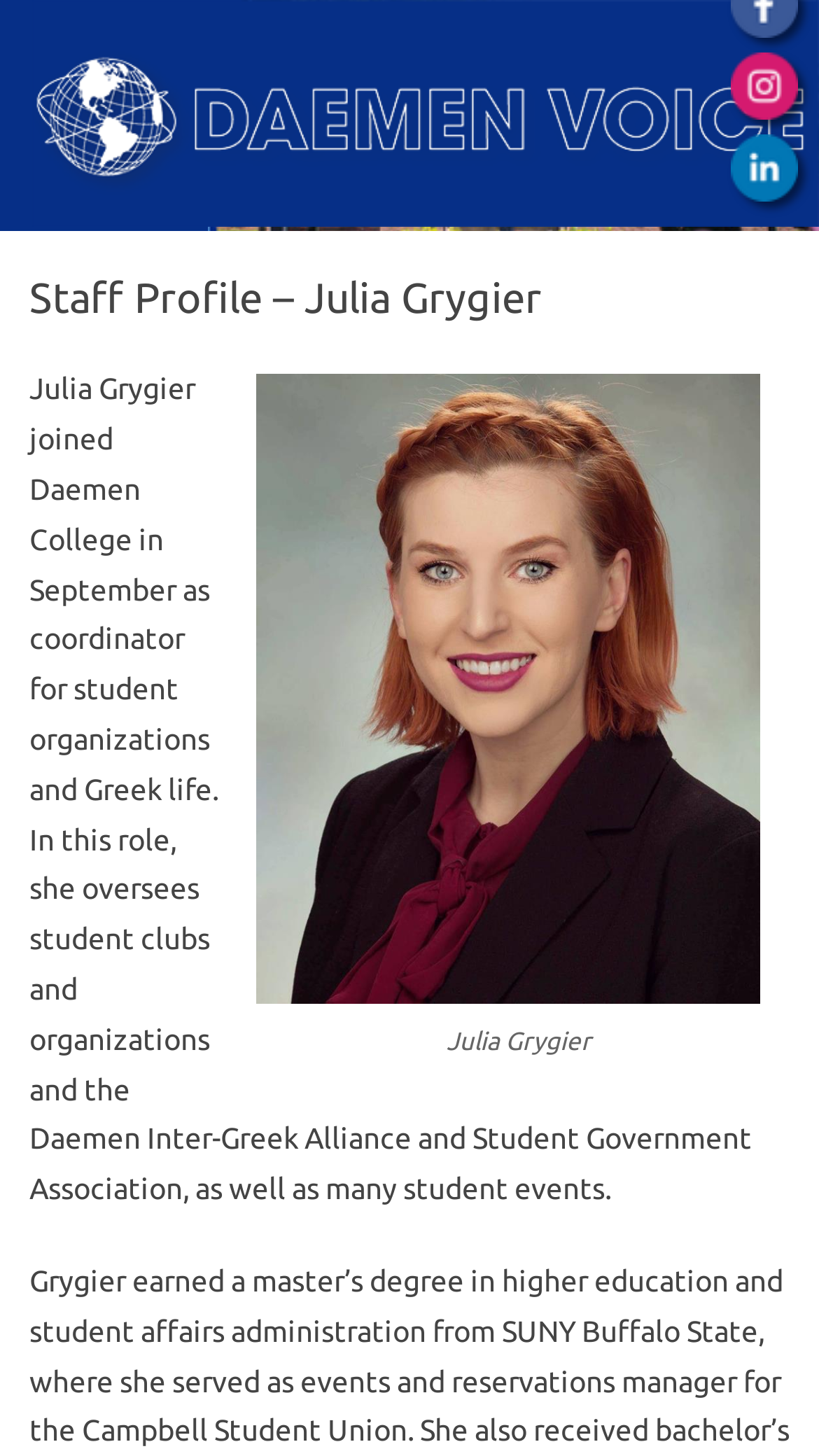What is the name of the alliance Julia Grygier oversees?
Examine the image and provide an in-depth answer to the question.

According to the webpage content, Julia Grygier oversees student clubs and organizations and the Daemen Inter-Greek Alliance, which is mentioned in the text description of Julia Grygier's profile.